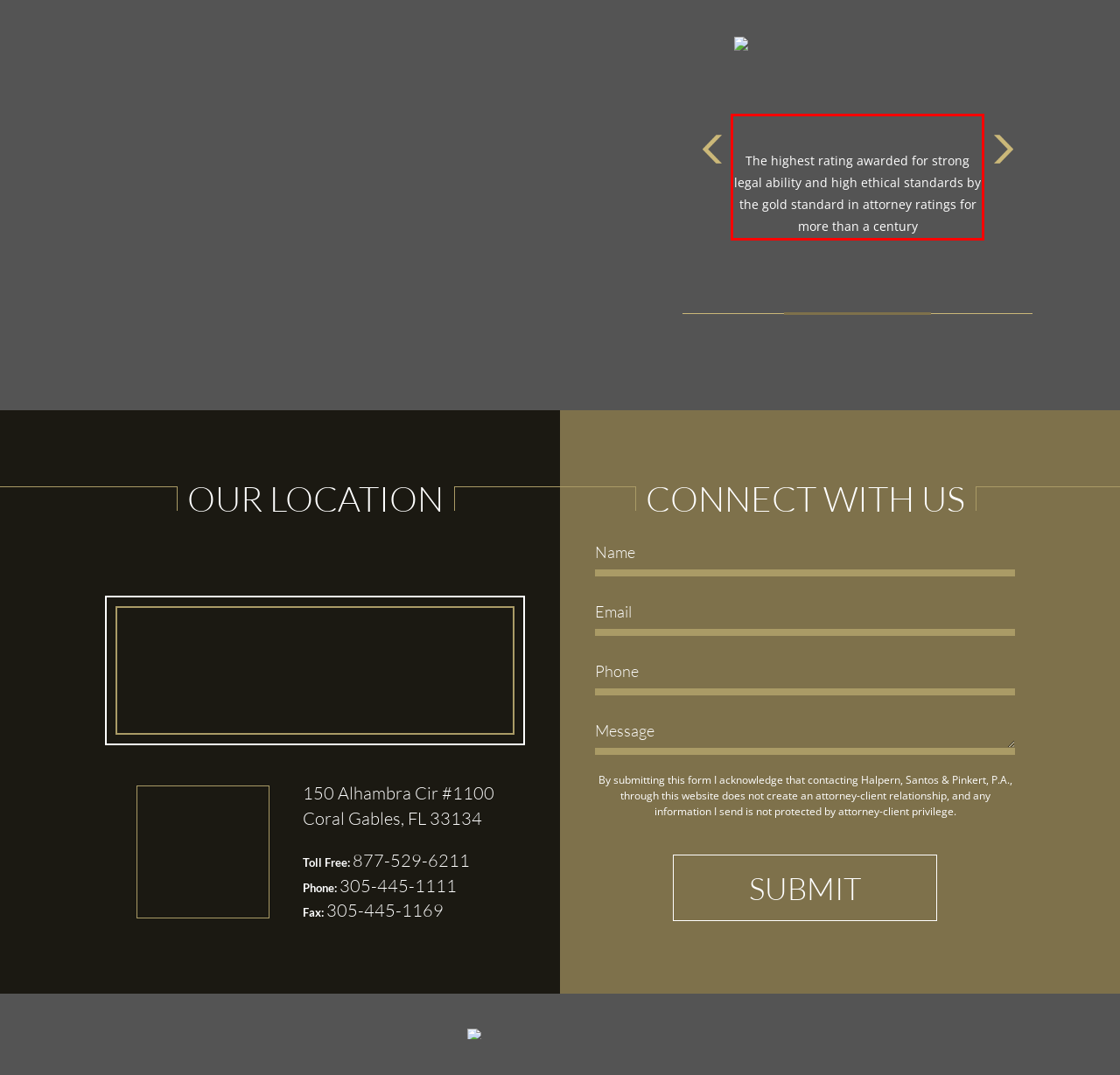Given a screenshot of a webpage containing a red rectangle bounding box, extract and provide the text content found within the red bounding box.

The highest rating awarded for strong legal ability and high ethical standards by the gold standard in attorney ratings for more than a century